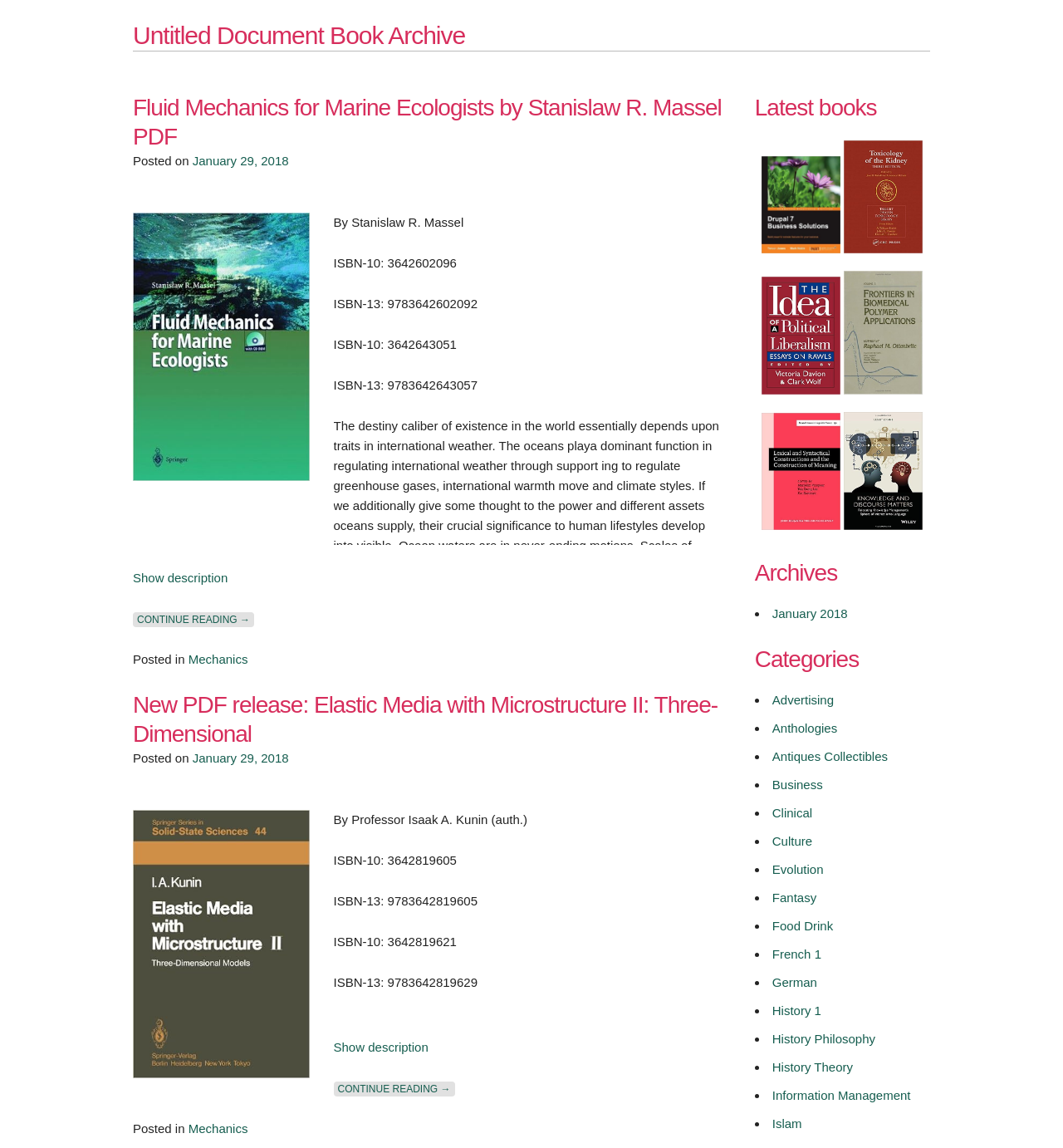Identify and provide the bounding box coordinates of the UI element described: "January 29, 2018". The coordinates should be formatted as [left, top, right, bottom], with each number being a float between 0 and 1.

[0.181, 0.654, 0.272, 0.667]